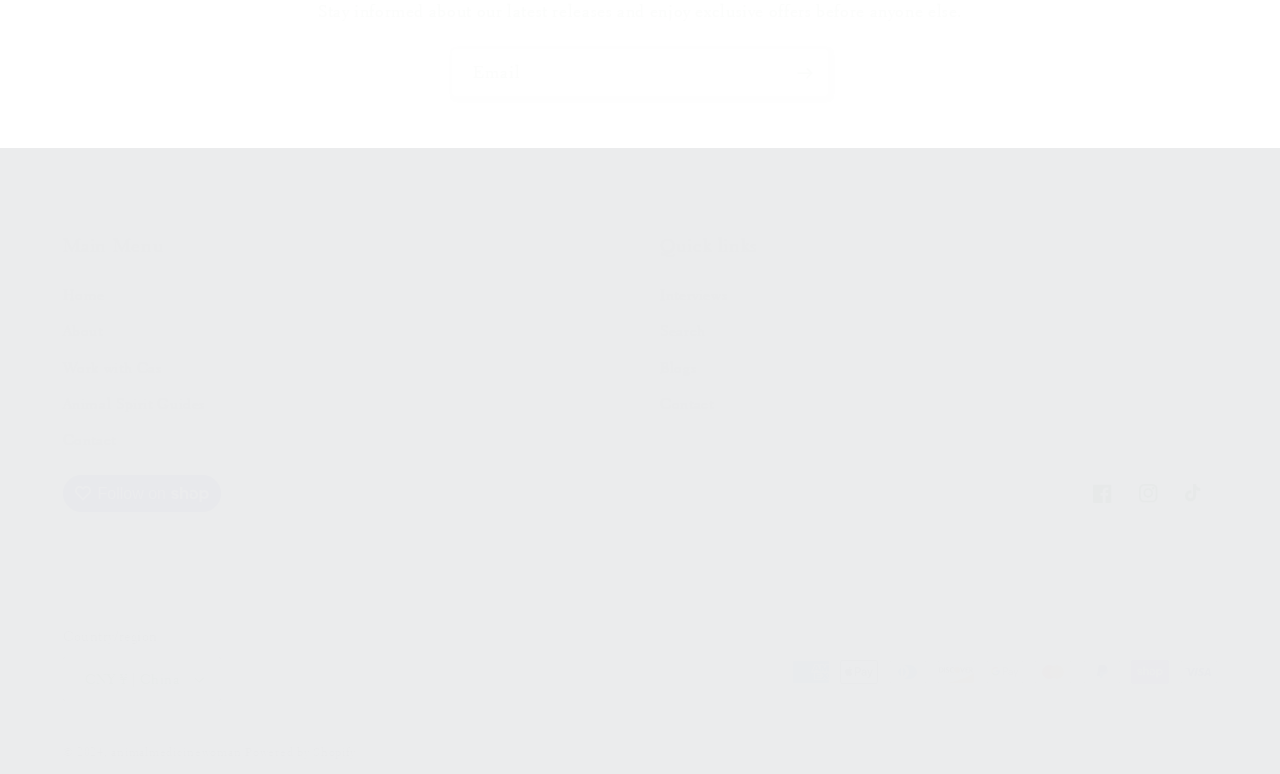Locate the bounding box coordinates of the clickable area needed to fulfill the instruction: "Follow on Shop".

[0.049, 0.614, 0.172, 0.662]